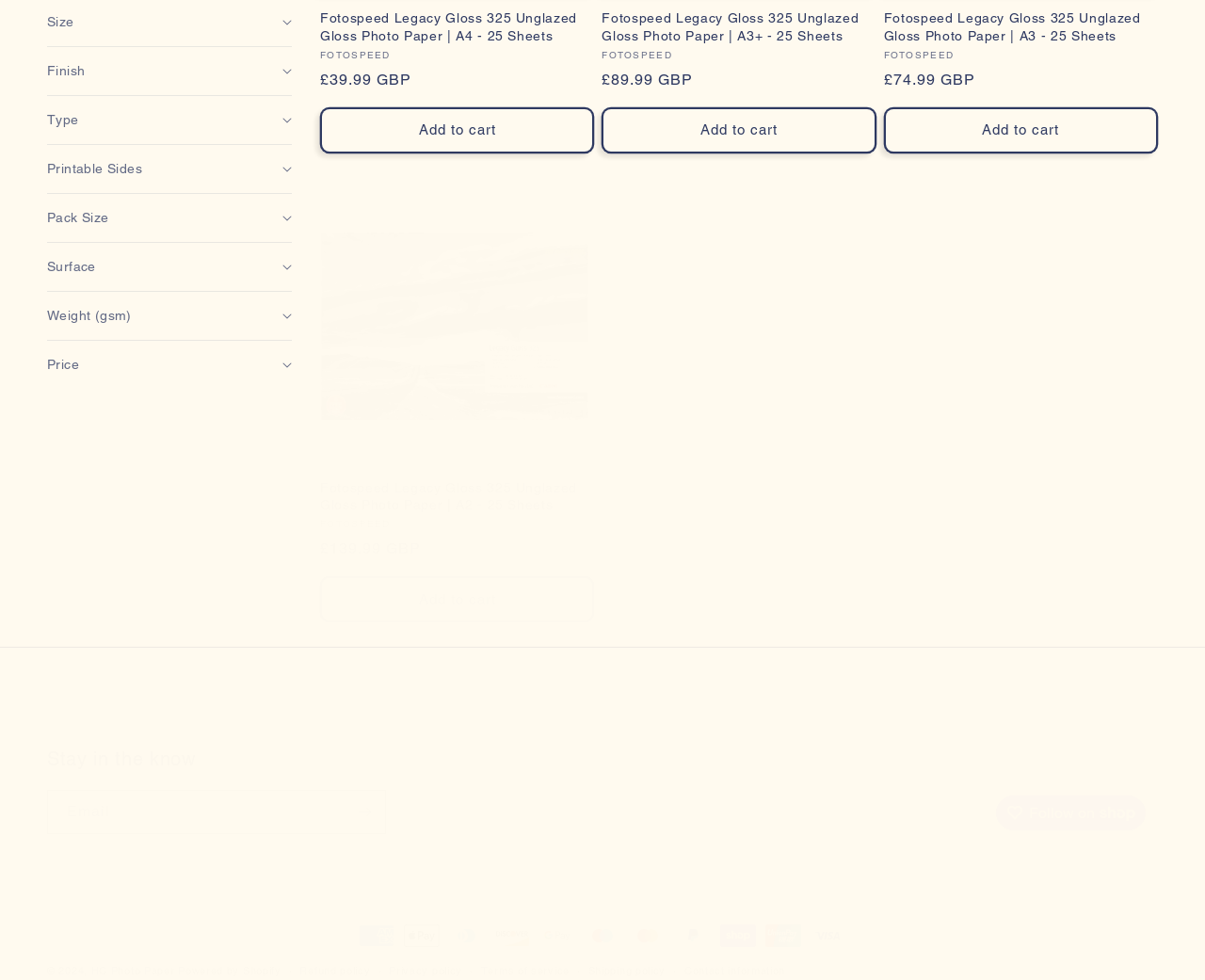Please locate the bounding box coordinates for the element that should be clicked to achieve the following instruction: "Subscribe to the newsletter". Ensure the coordinates are given as four float numbers between 0 and 1, i.e., [left, top, right, bottom].

[0.285, 0.806, 0.32, 0.851]